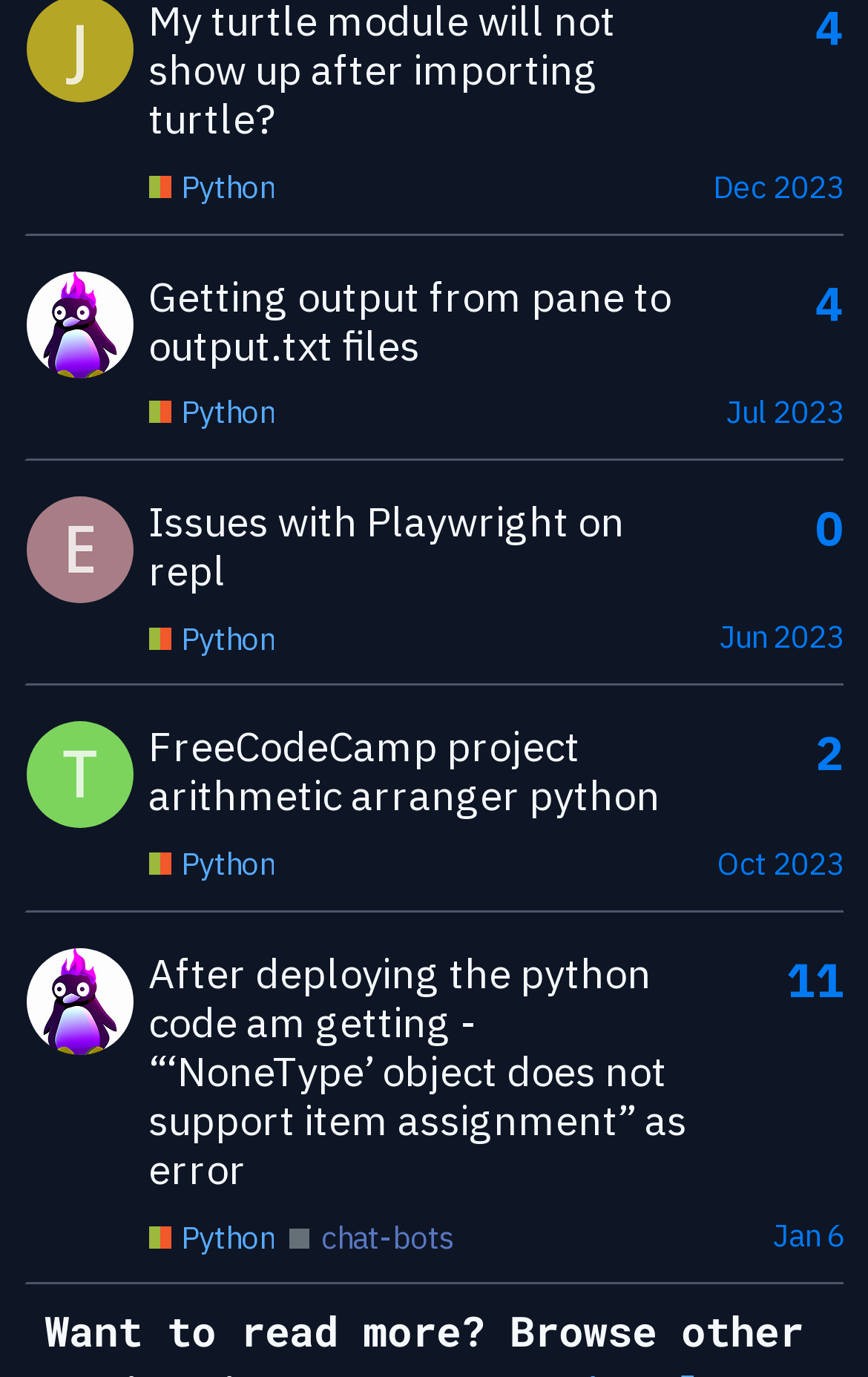Please give a one-word or short phrase response to the following question: 
What is the topic of the discussion forum?

Python